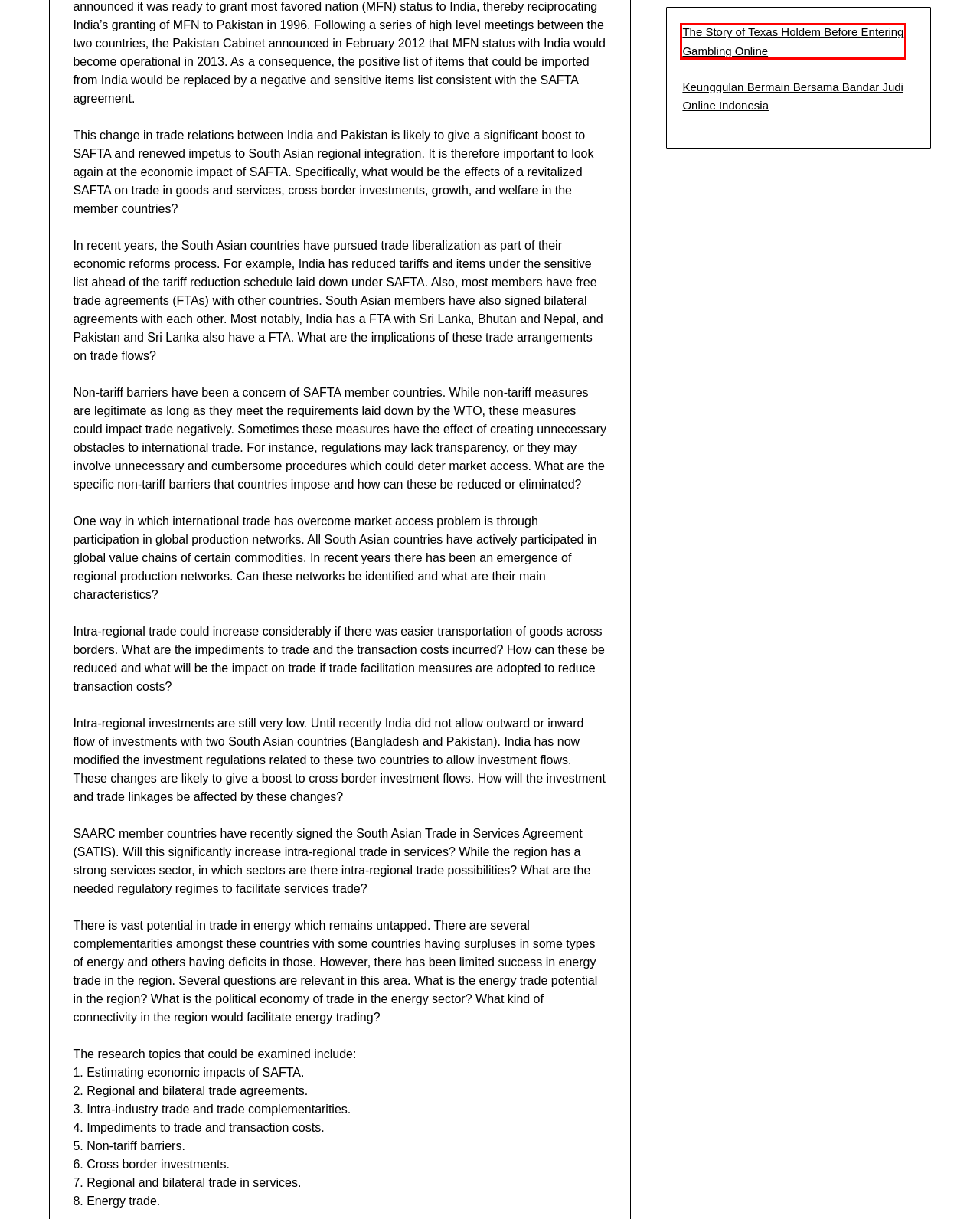You have been given a screenshot of a webpage with a red bounding box around a UI element. Select the most appropriate webpage description for the new webpage that appears after clicking the element within the red bounding box. The choices are:
A. SuperbThemes | The Most User-Friendly & SEO Optimized Themes
B. Lecture Series - SANEI
C. The Story of Texas Holdem Before Entering Gambling Online
D. Research at Sanei - SANEI
E. Mission - SANEI
F. Page Archives - SANEI
G. The Sanei Secretariat - SANEI
H. Keunggulan Bermain Bersama Bandar Judi Online Indonesia

C